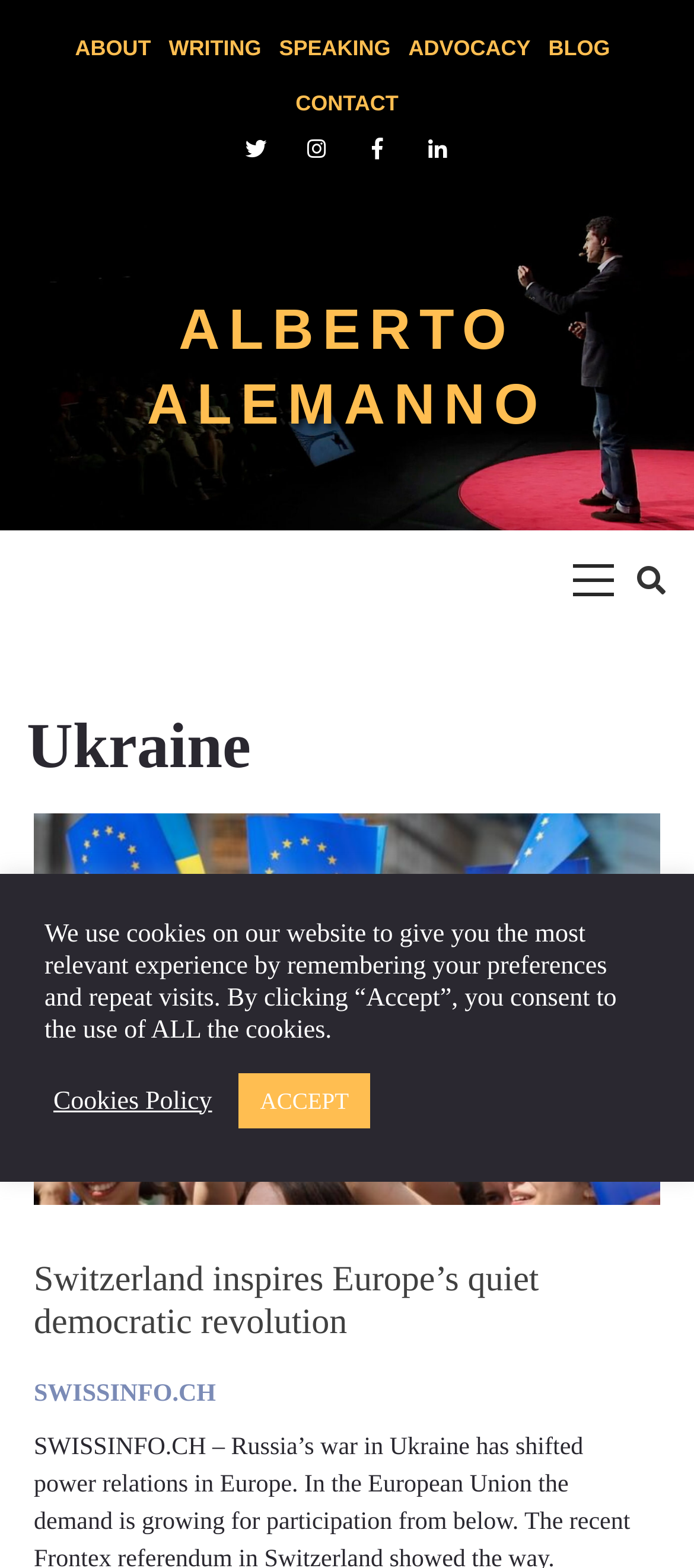Offer a comprehensive description of the webpage’s content and structure.

The webpage is about Ukraine Archives by ALBERTO ALEMANNO. At the top, there are six main navigation links: ABOUT, WRITING, SPEAKING, ADVOCACY, BLOG, and CONTACT, aligned horizontally across the page. Below these links, there are four social media links: Twitter, Instagram, Facebook, and LinkedIn, positioned in a row.

In the middle of the page, there is a large header section with the title "Ukraine" and a prominent image of a rally in Brussels on Europe Day 2022, with a description of the event. Below the image, there are two article headings: "Switzerland inspires Europe’s quiet democratic revolution" and a link to the source "SWISSINFO.CH".

On the right side of the page, there is a link to the author's name, ALBERTO ALEMANNO, and a primary menu section with a "hamburger" icon.